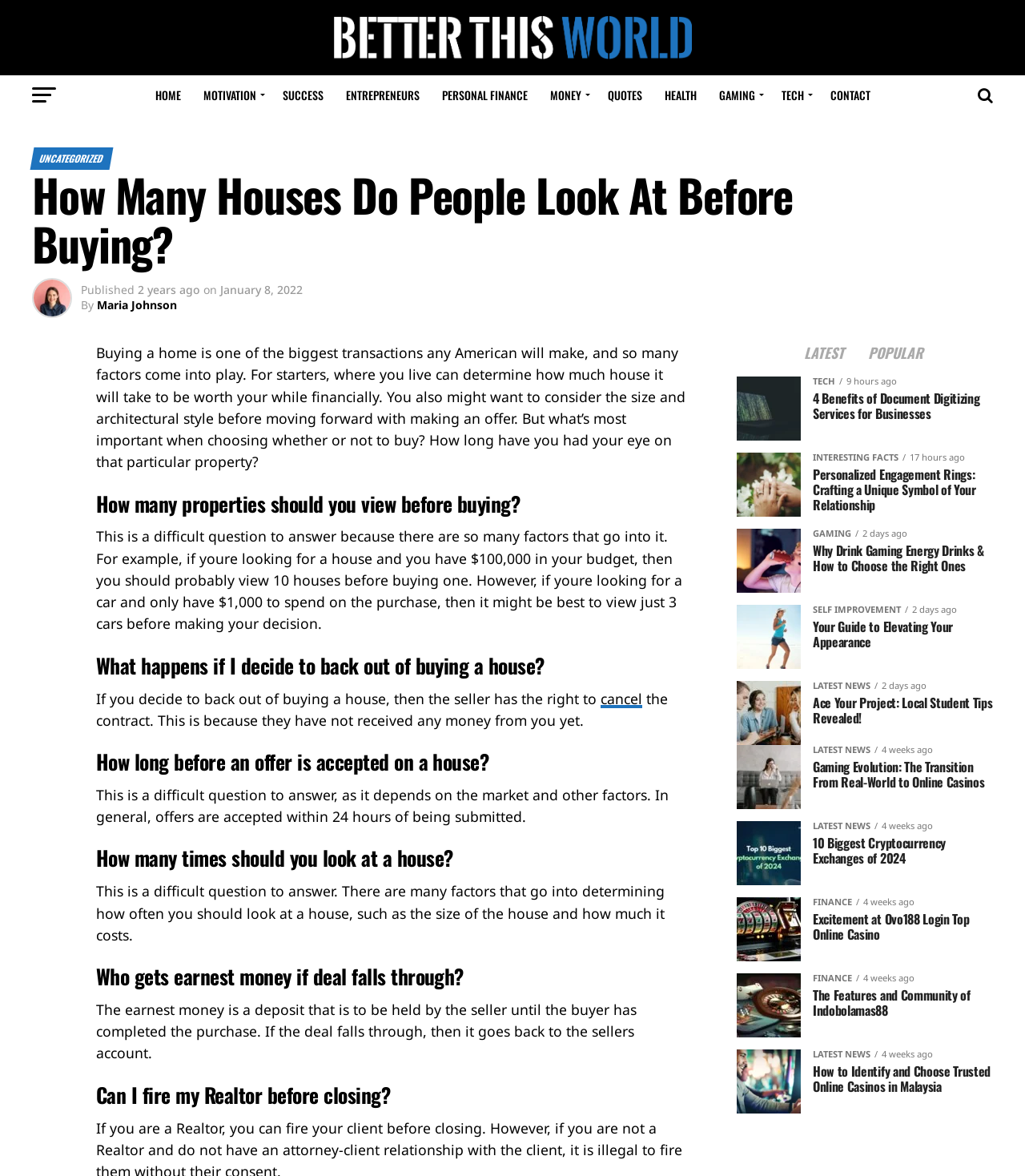Find the bounding box coordinates of the element I should click to carry out the following instruction: "Check the 'CONTACT' page".

[0.8, 0.064, 0.858, 0.098]